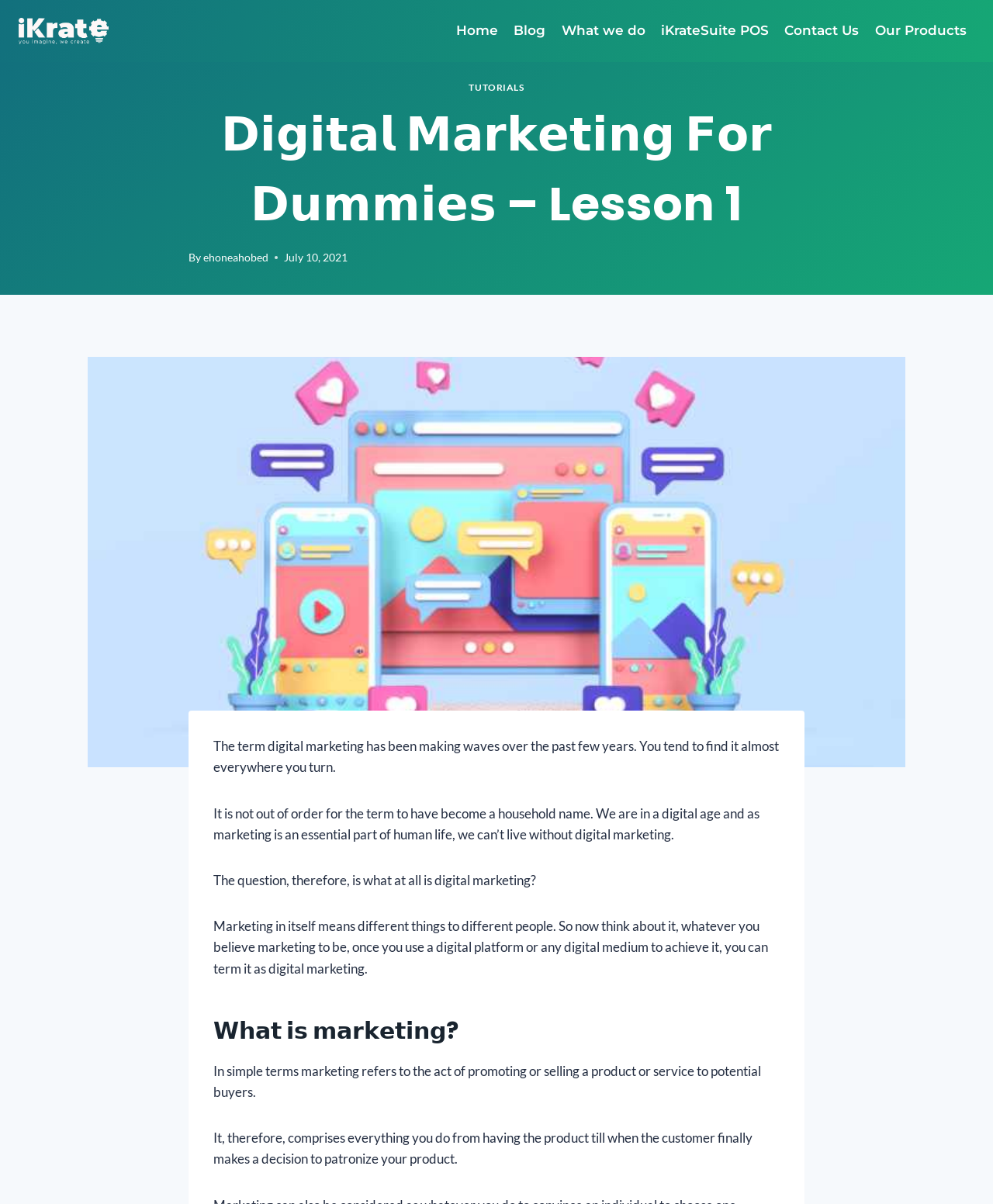Indicate the bounding box coordinates of the element that needs to be clicked to satisfy the following instruction: "Contact Us". The coordinates should be four float numbers between 0 and 1, i.e., [left, top, right, bottom].

[0.782, 0.01, 0.873, 0.041]